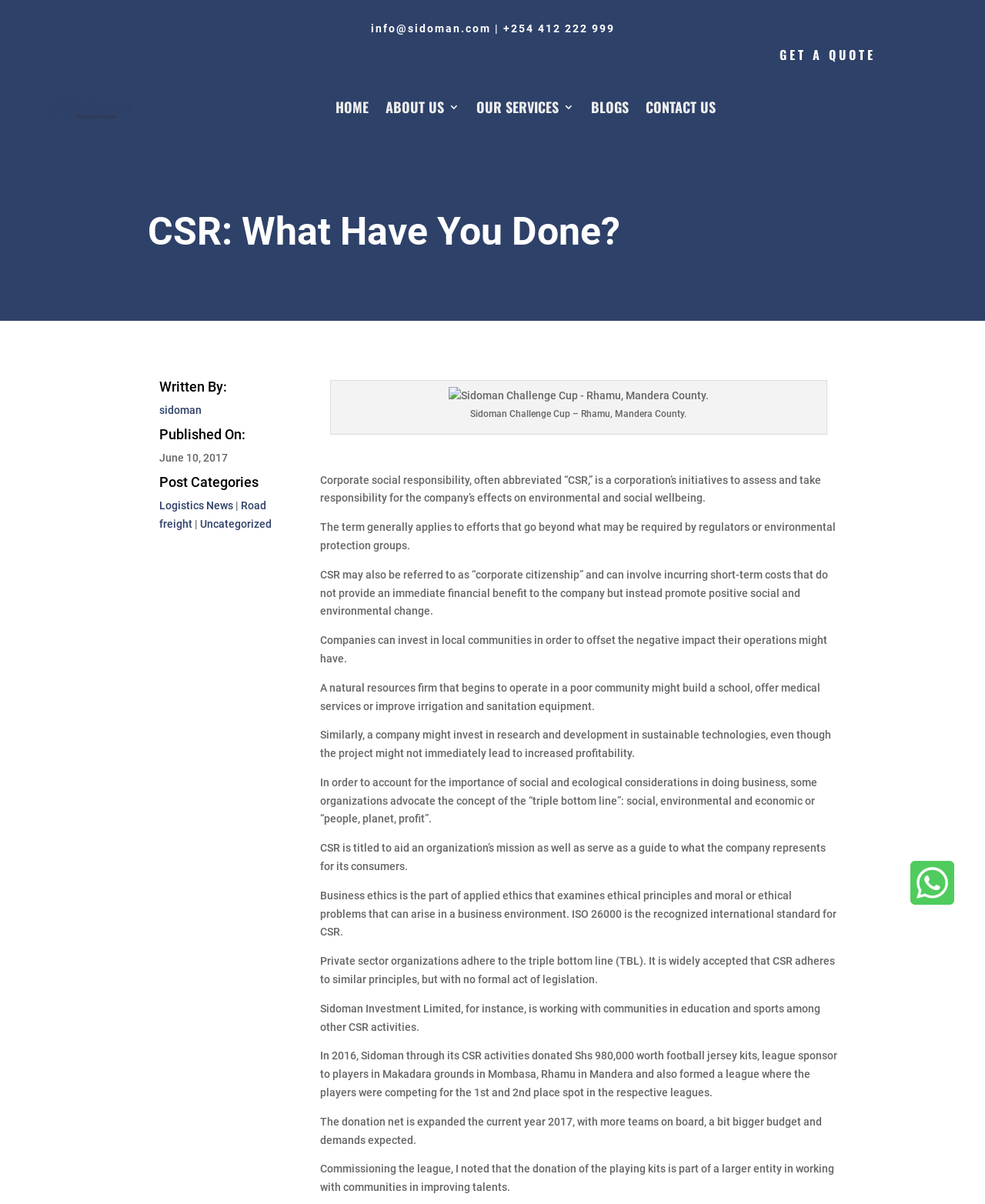Find the bounding box coordinates for the HTML element specified by: "Get A Quote".

[0.777, 0.02, 0.903, 0.071]